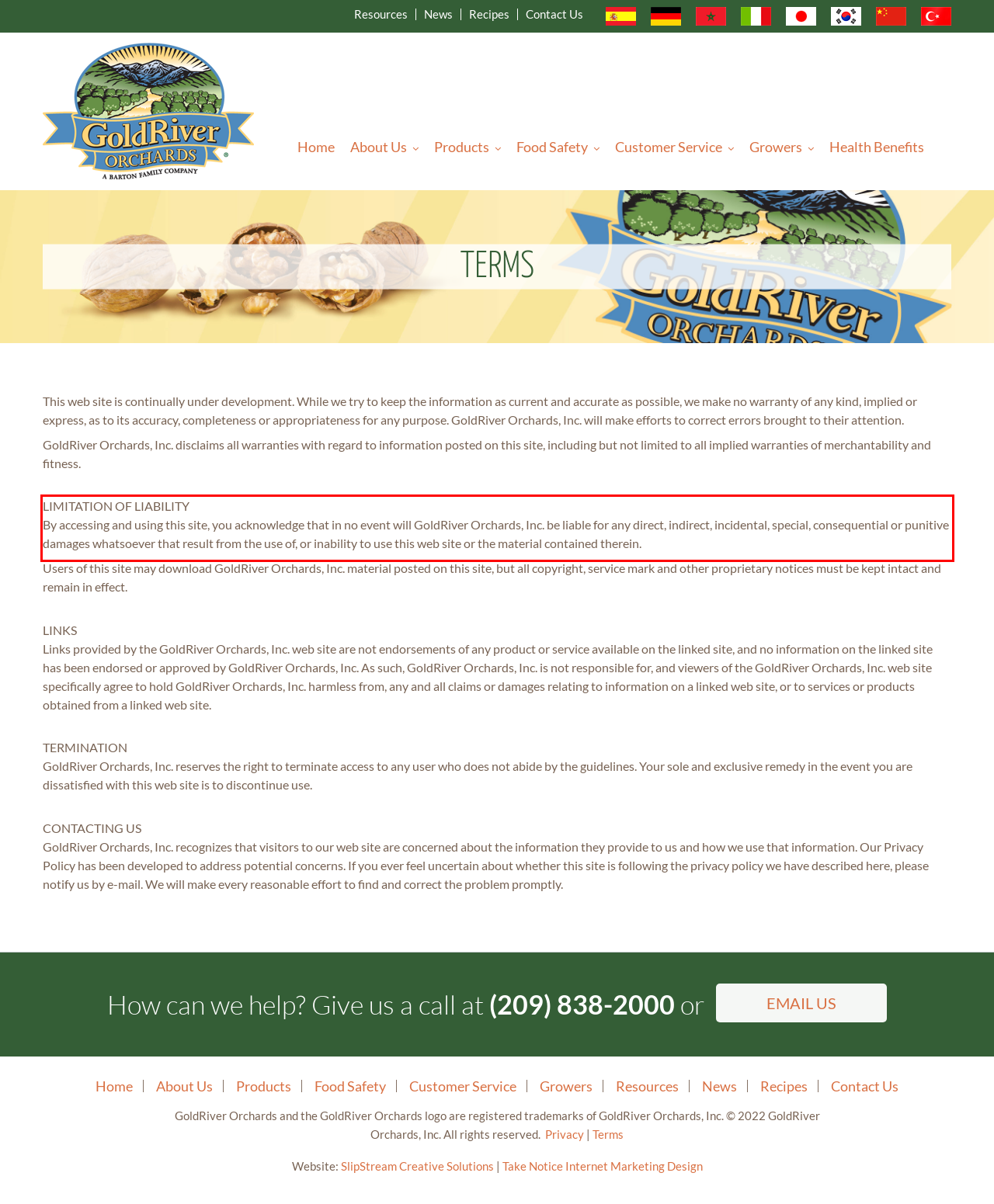Given the screenshot of a webpage, identify the red rectangle bounding box and recognize the text content inside it, generating the extracted text.

LIMITATION OF LIABILITY By accessing and using this site, you acknowledge that in no event will GoldRiver Orchards, Inc. be liable for any direct, indirect, incidental, special, consequential or punitive damages whatsoever that result from the use of, or inability to use this web site or the material contained therein.